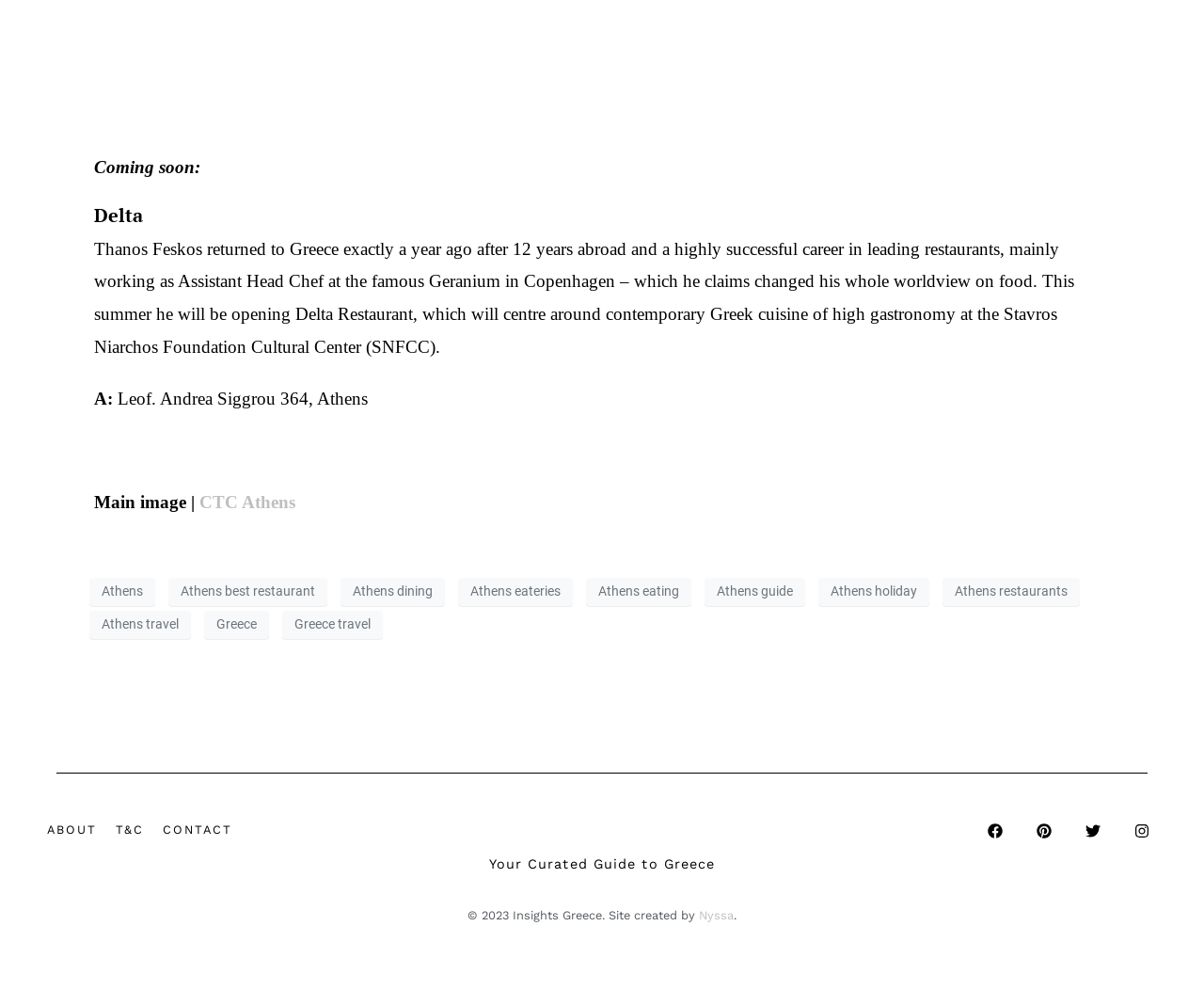Using the details in the image, give a detailed response to the question below:
How many social media links are there?

There are four social media links: Facebook, Pinterest, Twitter, and Instagram, which are represented by images with bounding box coordinates [0.82, 0.832, 0.833, 0.847], [0.861, 0.832, 0.873, 0.847], [0.902, 0.832, 0.914, 0.847], and [0.942, 0.832, 0.955, 0.847] respectively.